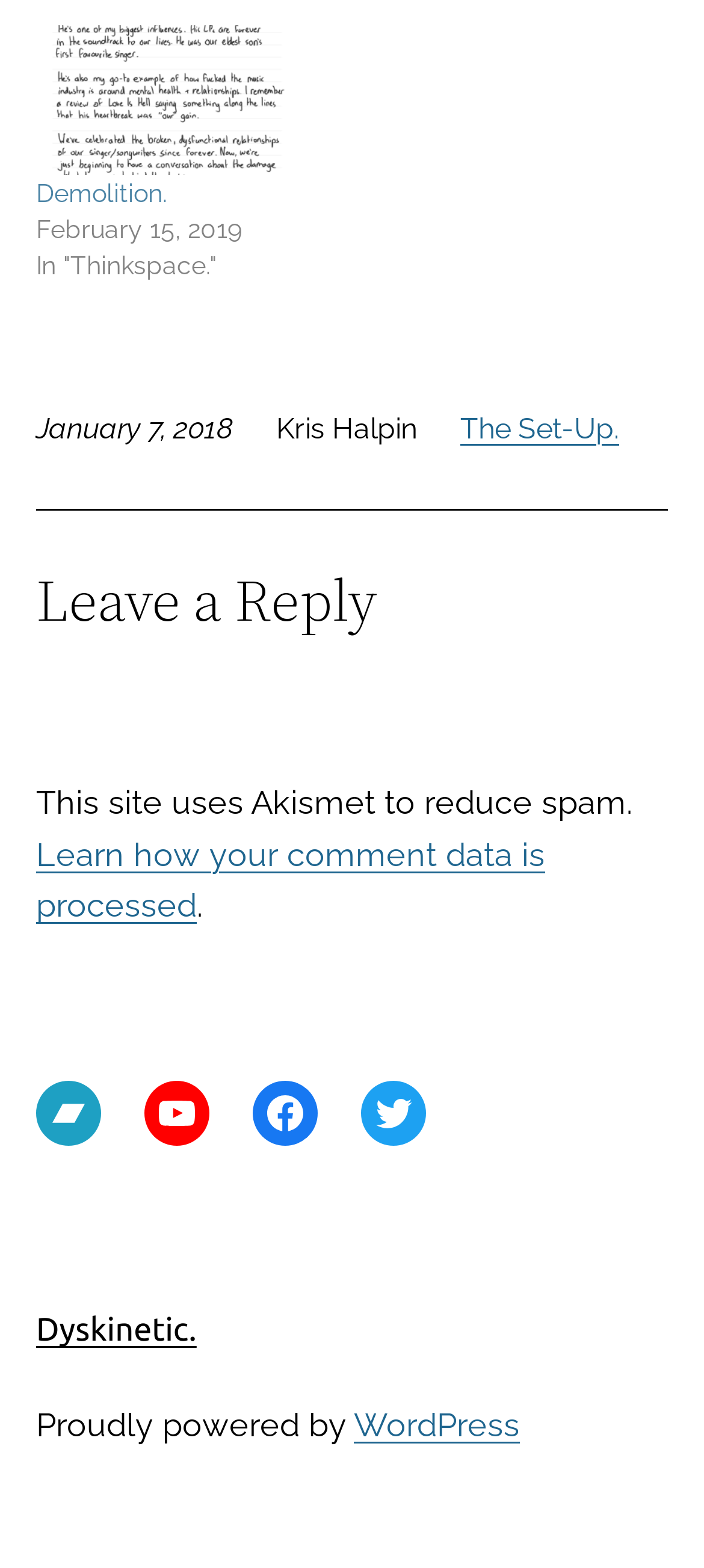Locate the bounding box coordinates of the region to be clicked to comply with the following instruction: "Search for something". The coordinates must be four float numbers between 0 and 1, in the form [left, top, right, bottom].

None